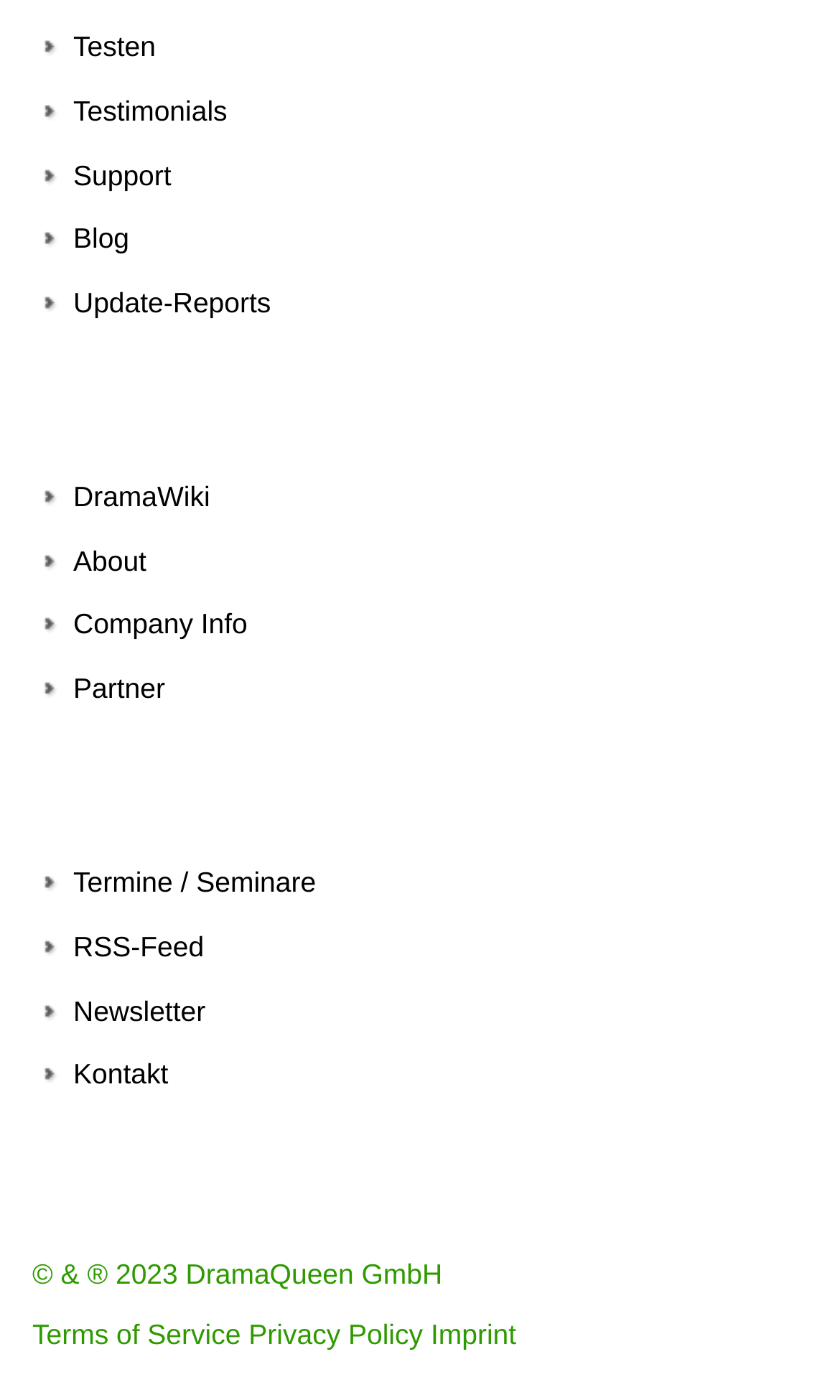Please reply to the following question with a single word or a short phrase:
What is the first link in the navigation menu?

Testen